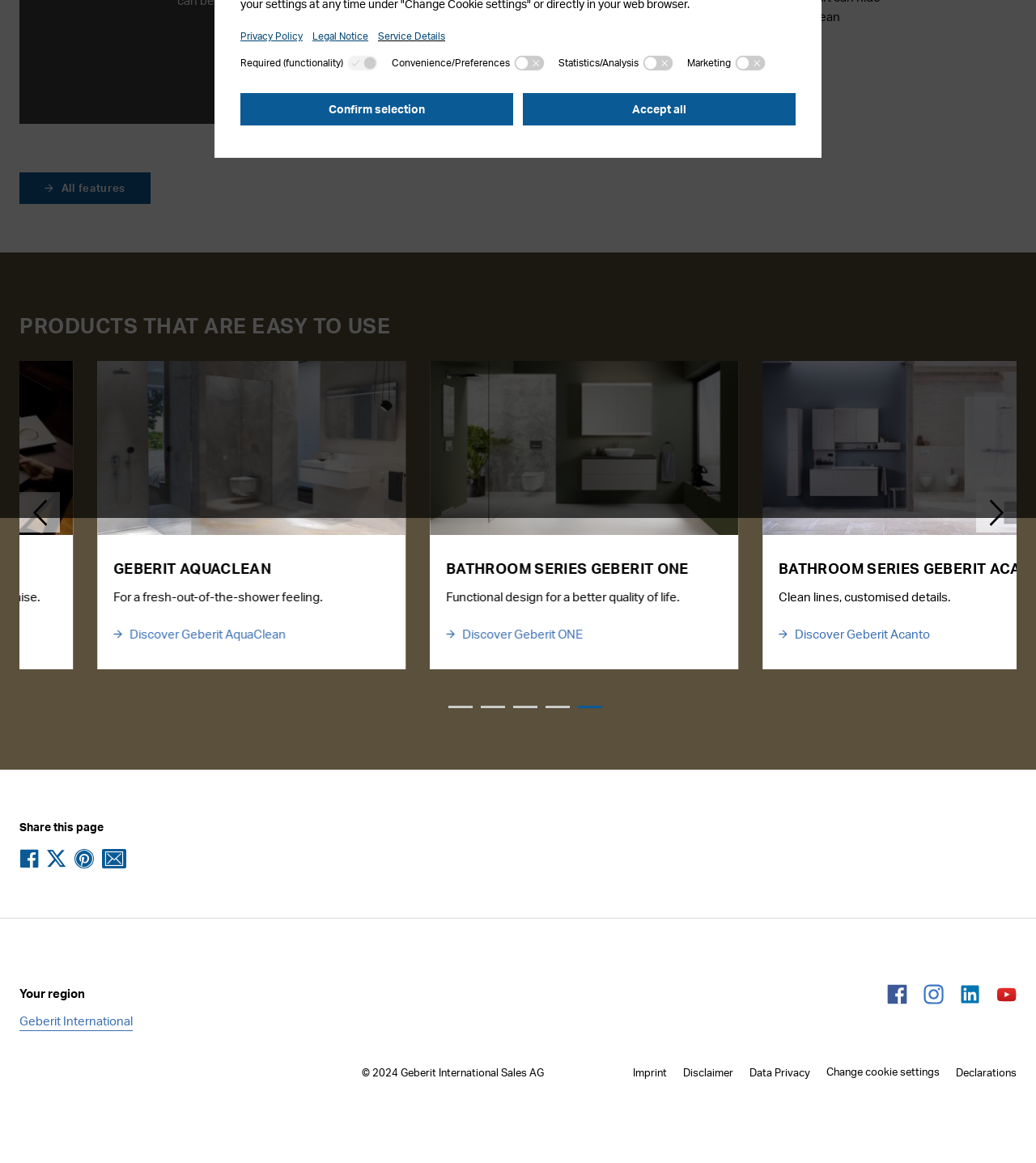Find the bounding box coordinates for the UI element whose description is: "Previous". The coordinates should be four float numbers between 0 and 1, in the format [left, top, right, bottom].

[0.019, 0.423, 0.058, 0.458]